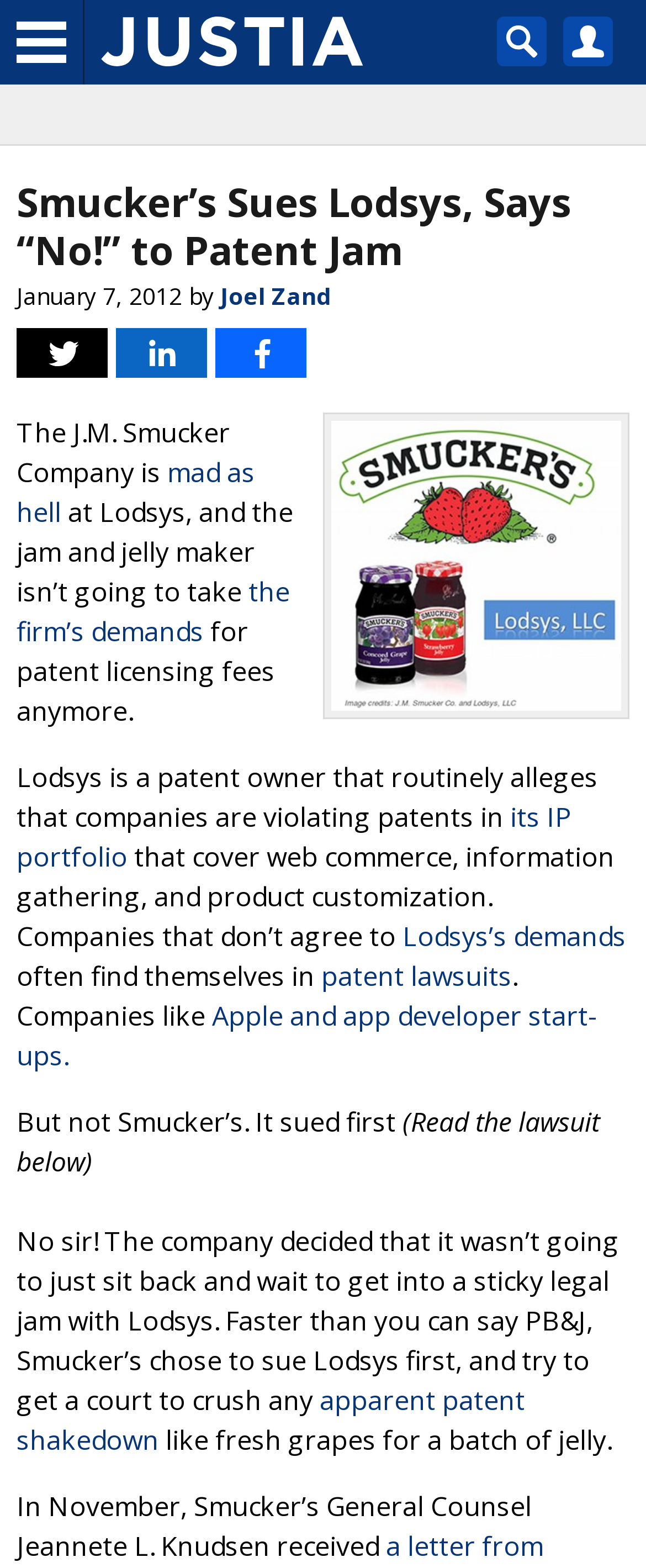What did Smucker's do to Lodsys?
Look at the image and provide a short answer using one word or a phrase.

Sued first